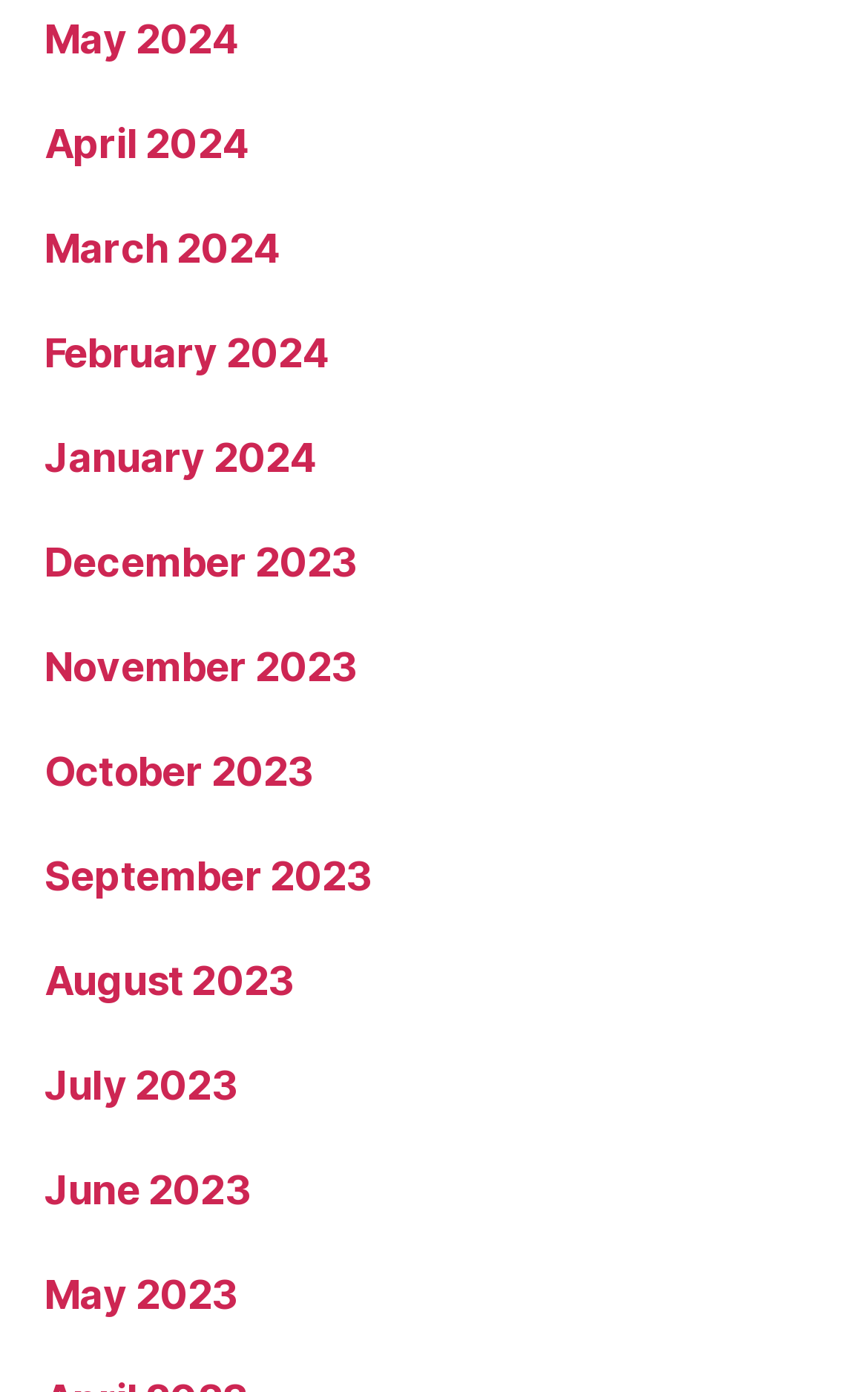Provide the bounding box coordinates for the specified HTML element described in this description: "April 2024". The coordinates should be four float numbers ranging from 0 to 1, in the format [left, top, right, bottom].

[0.051, 0.086, 0.285, 0.12]